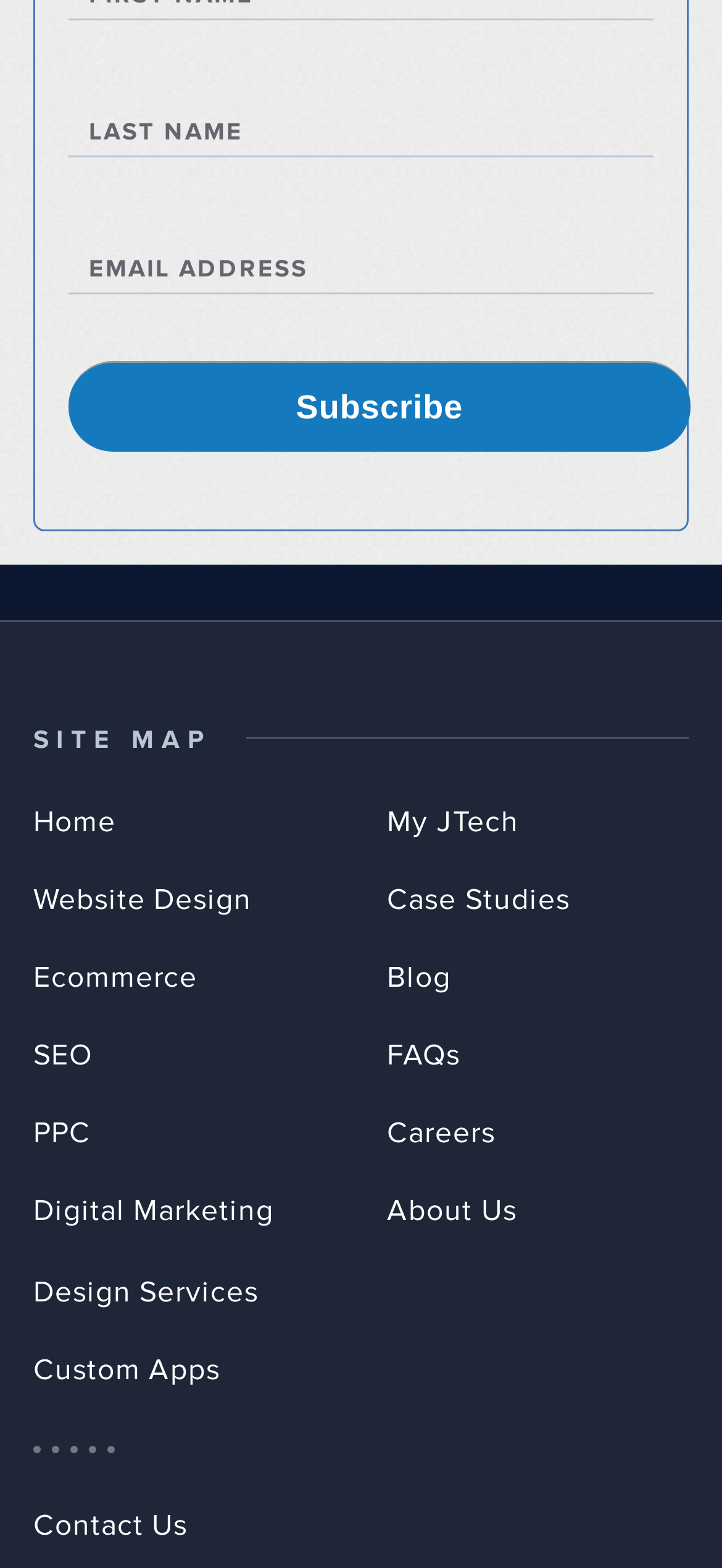Identify the bounding box of the HTML element described as: "Website Design".

[0.046, 0.562, 0.349, 0.586]